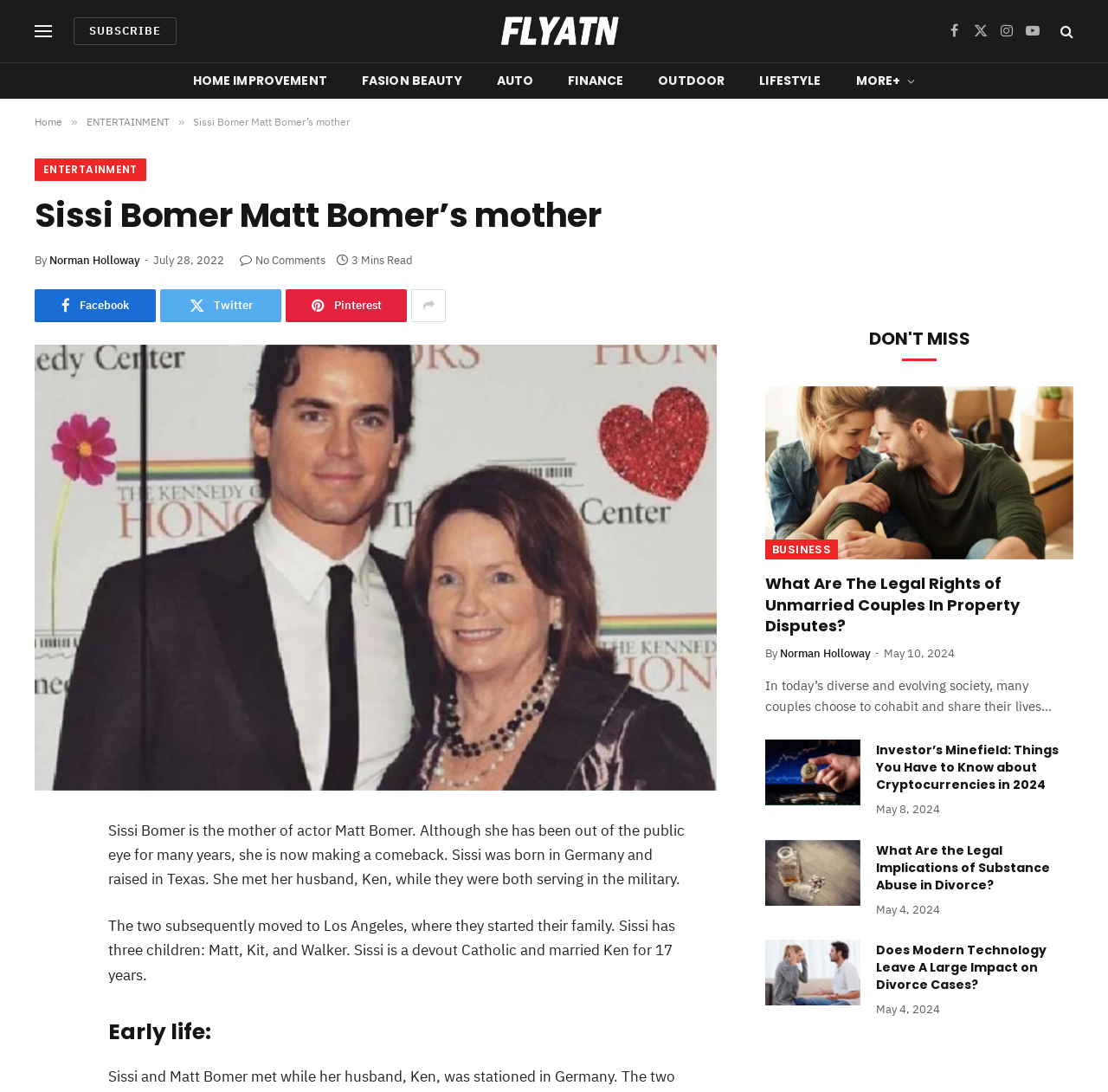Highlight the bounding box coordinates of the element that should be clicked to carry out the following instruction: "Click on the 'Sissi Bomer Matt Bomer’s mother' link". The coordinates must be given as four float numbers ranging from 0 to 1, i.e., [left, top, right, bottom].

[0.031, 0.18, 0.852, 0.217]